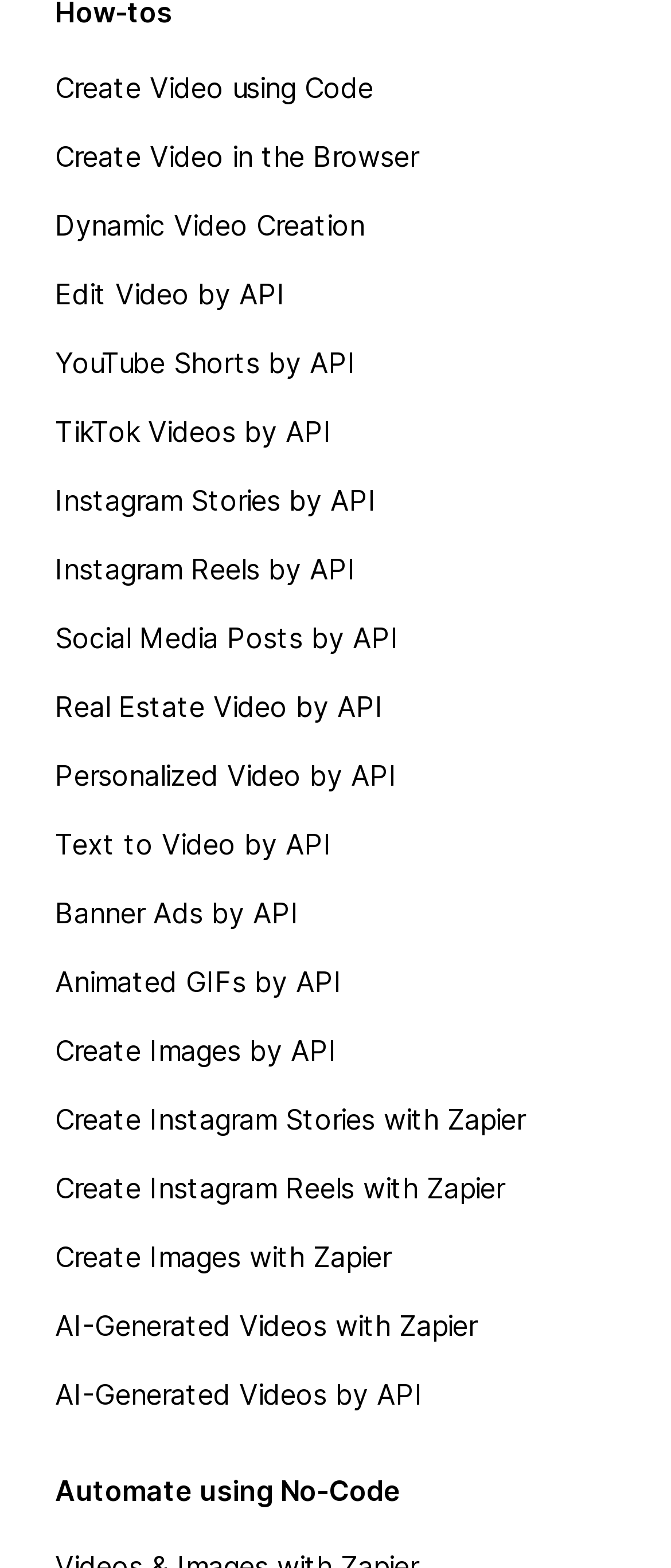Find the bounding box coordinates of the clickable area required to complete the following action: "Edit video by API".

[0.082, 0.165, 0.918, 0.209]